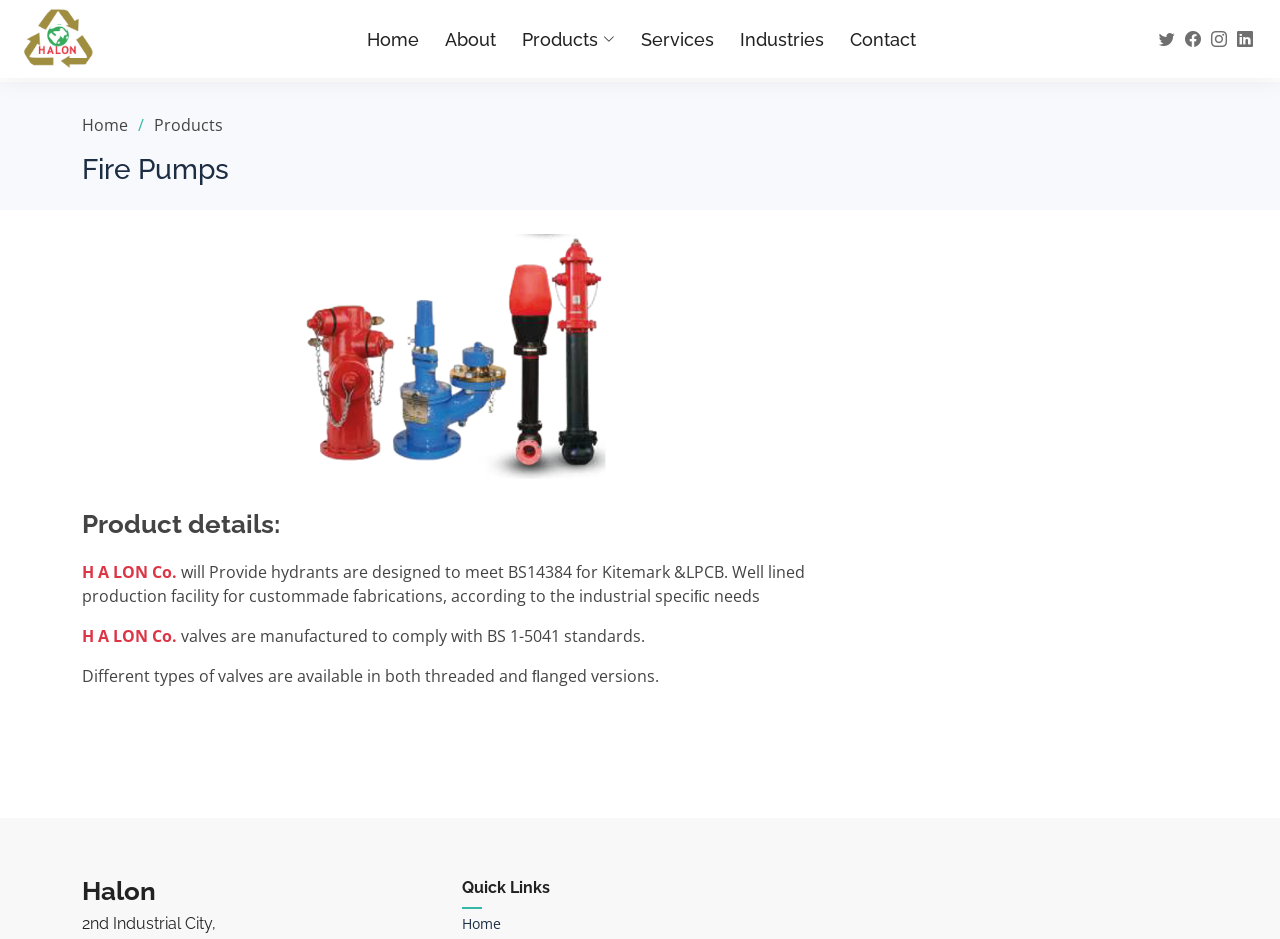Give a one-word or phrase response to the following question: What types of versions are the valves available in?

Threaded and flanged